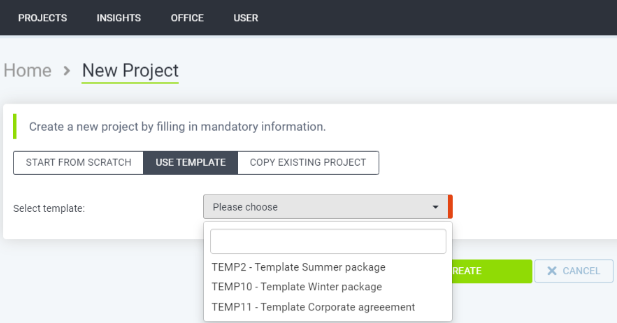Give an elaborate caption for the image.

The image depicts a user interface for creating a new project within a management or organizational tool. At the top, there is a clear header titled "New Project," indicating the purpose of this section. Below the header, instructions prompt users to "Create a new project by filling in mandatory information."

Three key action buttons are visible: "START FROM SCRATCH," "USE TEMPLATE," and "COPY EXISTING PROJECT," allowing users to choose their preferred method for project initiation. The dropdown menu labeled "Select template:" offers several pre-defined project templates, including "TEMP2 - Template Summer package," "TEMP10 - Template Winter package," and "TEMP11 - Template Corporate agreement." This functionality is designed to streamline project creation by leveraging existing templates, enhancing efficiency for users. The interface features a clean and modern design, with options to proceed further placed at the bottom, including a prominent green button labeled "CREATE" and a "CANCEL" option, ensuring that users have clear pathways to both action and alternative choices.